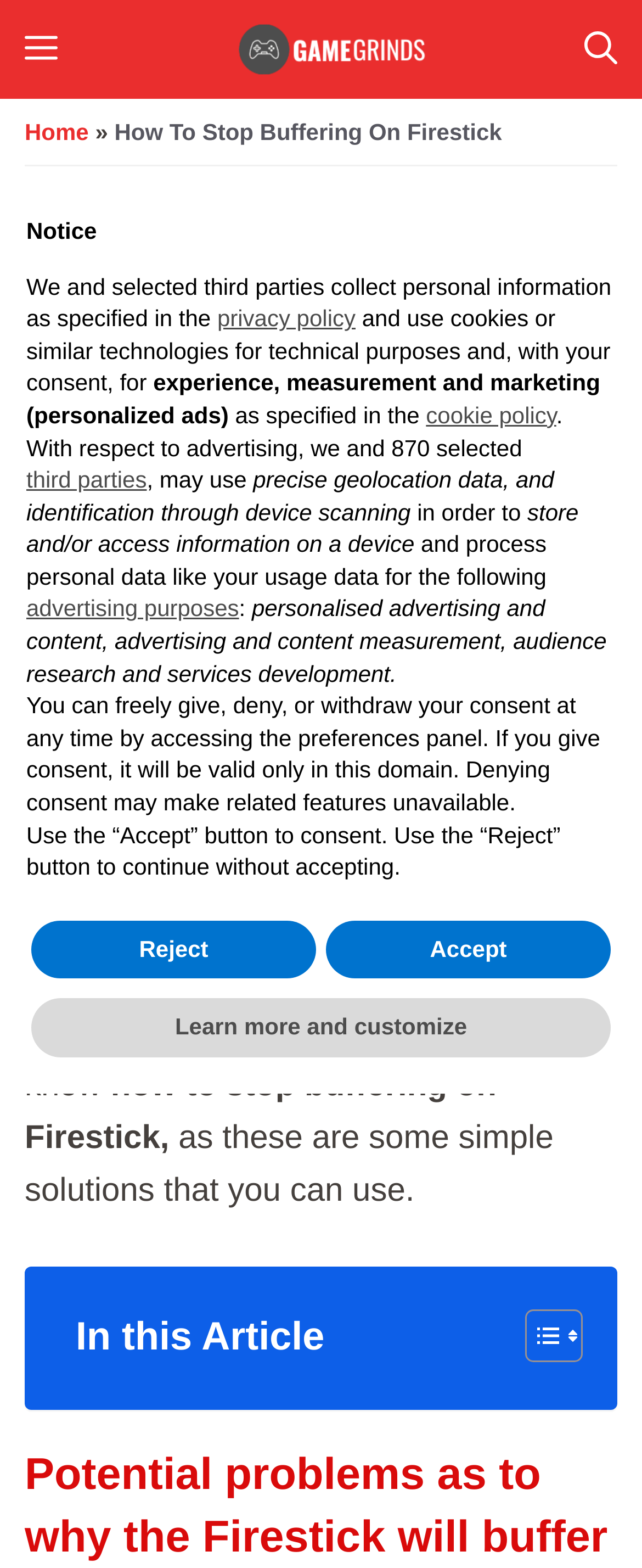Identify the bounding box coordinates for the UI element described as follows: Menu. Use the format (top-left x, top-left y, bottom-right x, bottom-right y) and ensure all values are floating point numbers between 0 and 1.

[0.0, 0.0, 0.141, 0.063]